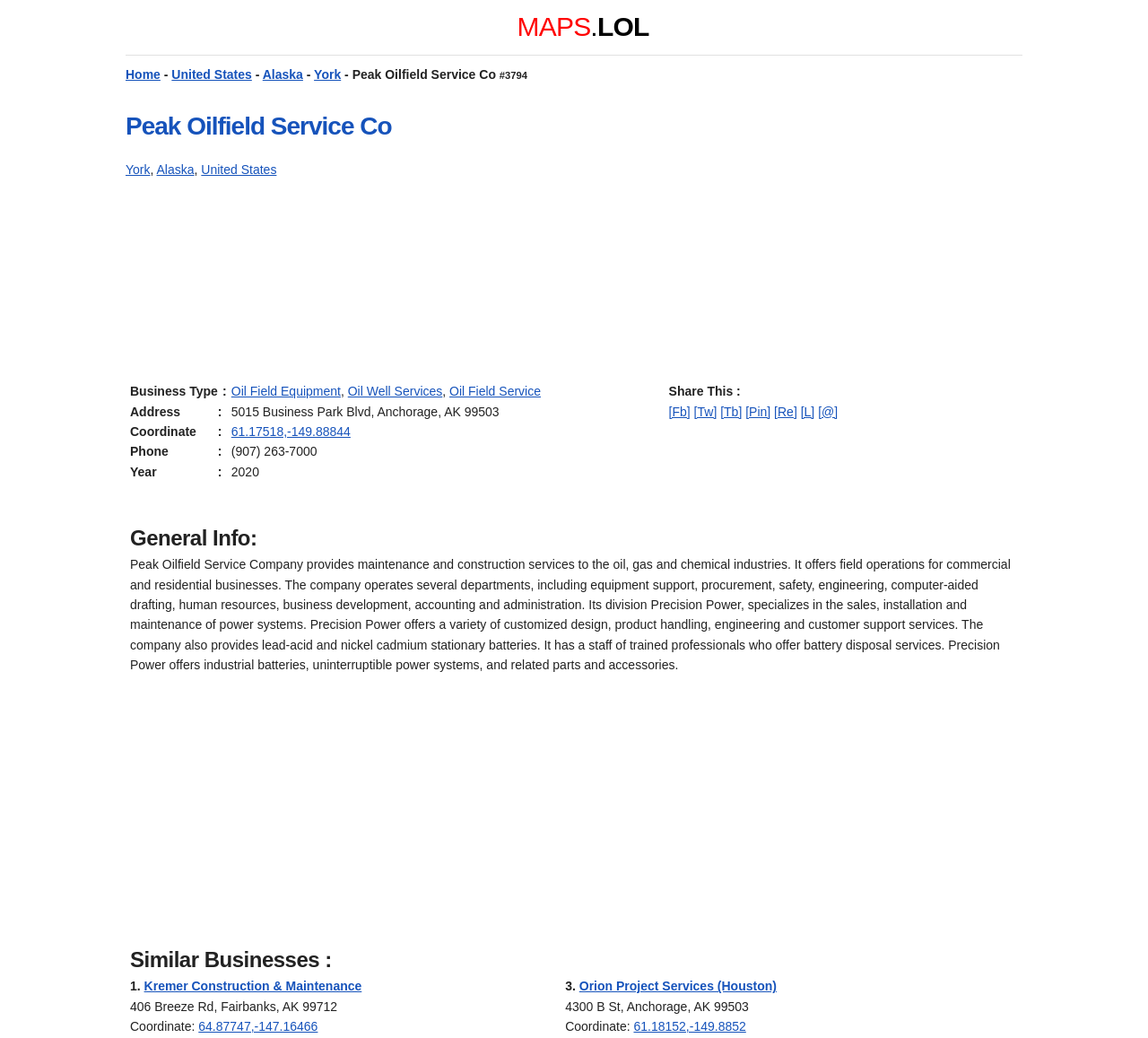Highlight the bounding box coordinates of the region I should click on to meet the following instruction: "Get directions to 5015 Business Park Blvd, Anchorage, AK 99503".

[0.201, 0.387, 0.471, 0.406]